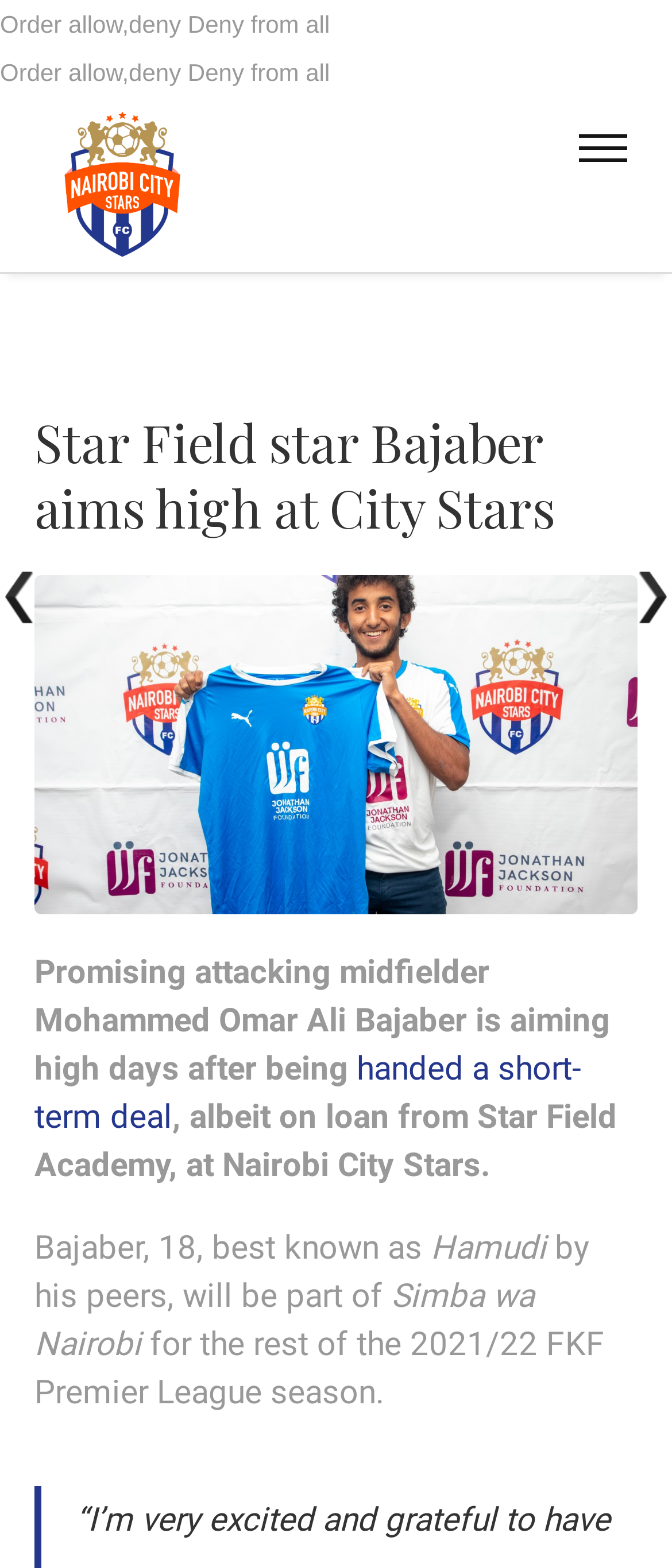What is the name of the football player?
Refer to the screenshot and respond with a concise word or phrase.

Mohammed Bajaber